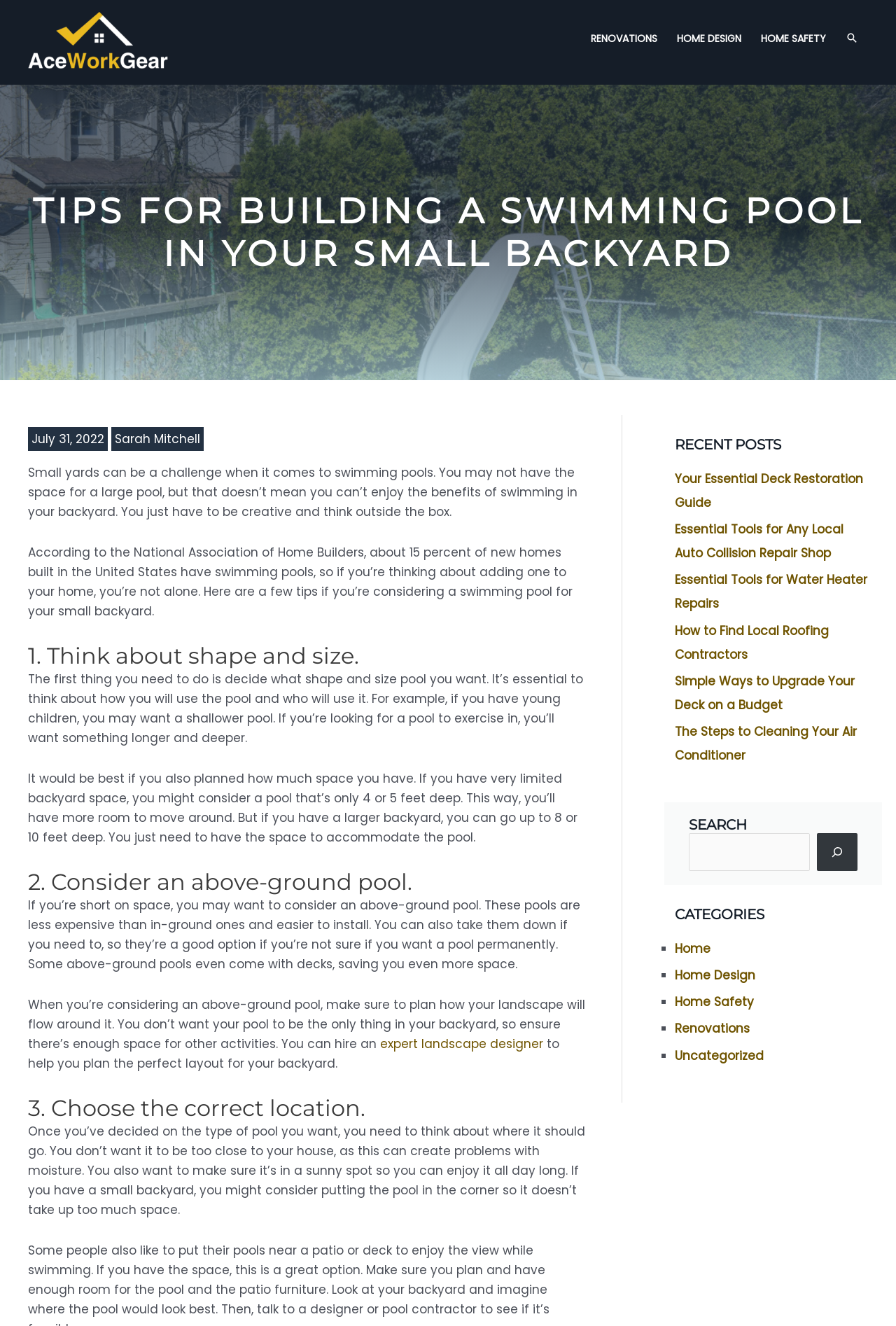Give a one-word or one-phrase response to the question: 
What is the purpose of considering the shape and size of a pool?

To think about how you will use the pool